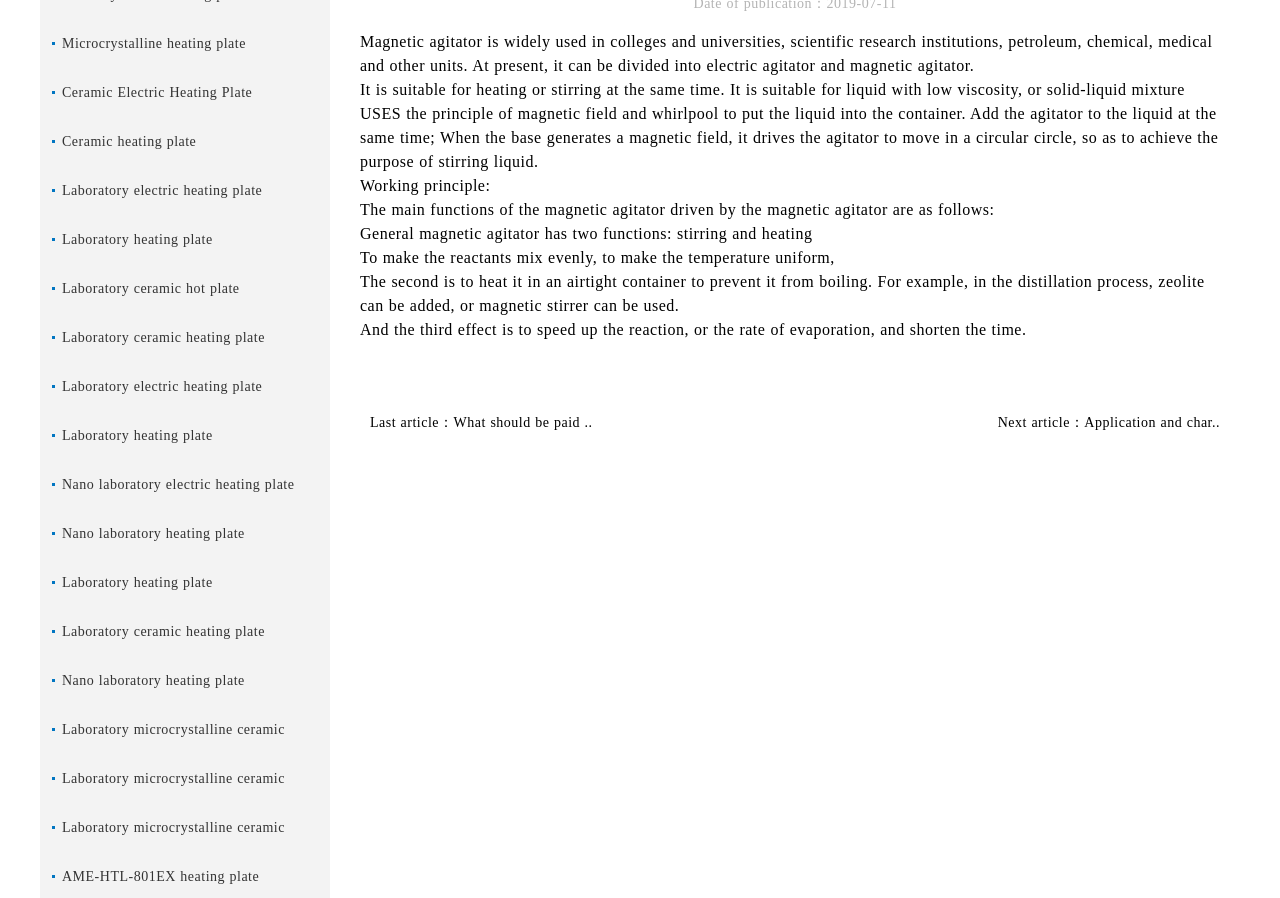Please find the bounding box coordinates in the format (top-left x, top-left y, bottom-right x, bottom-right y) for the given element description. Ensure the coordinates are floating point numbers between 0 and 1. Description: Laboratory microcrystalline ceramic heating plate

[0.041, 0.841, 0.259, 0.894]